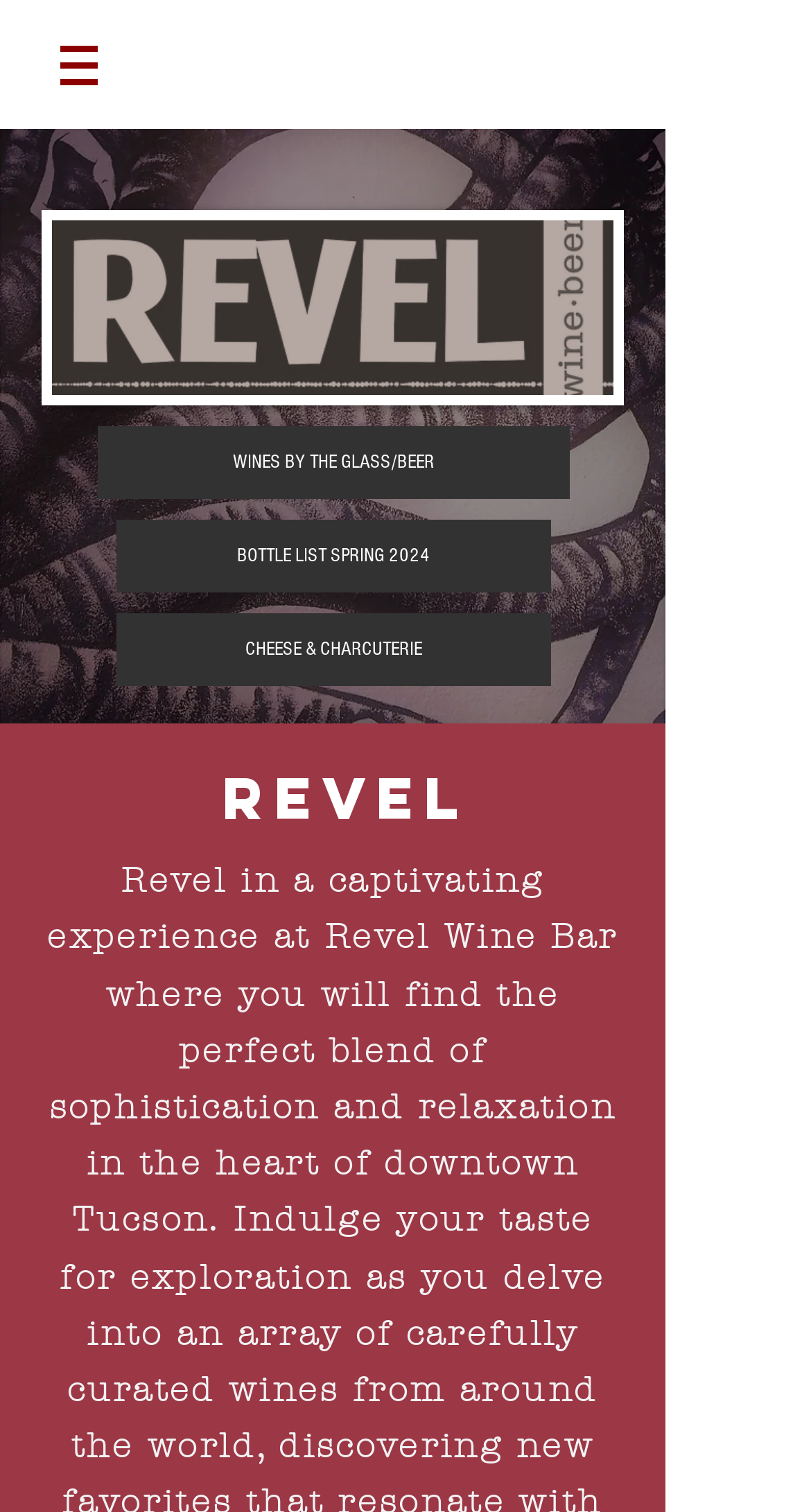Please answer the following question using a single word or phrase: How many sections are there in the main content area?

2